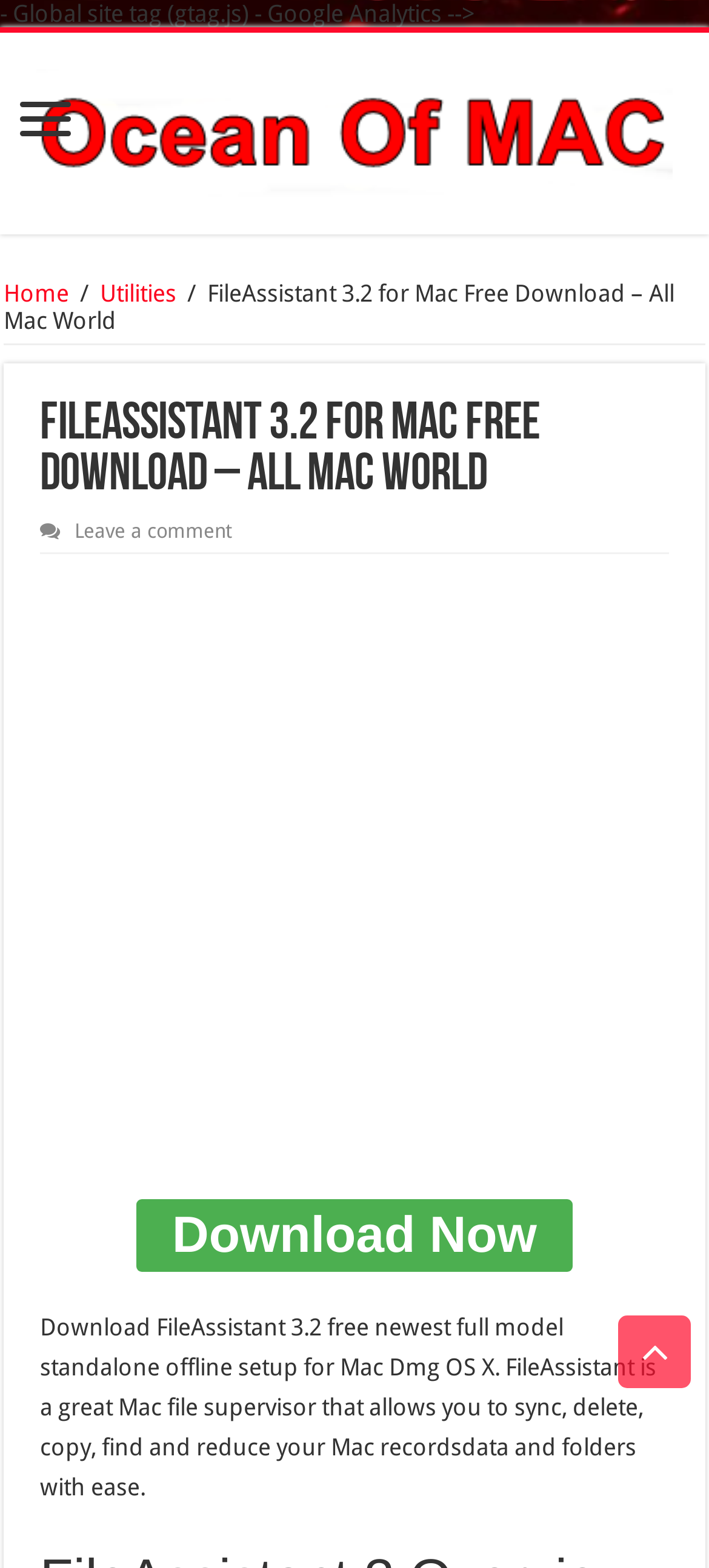Determine the bounding box coordinates for the HTML element described here: "Download Now".

[0.191, 0.765, 0.809, 0.811]